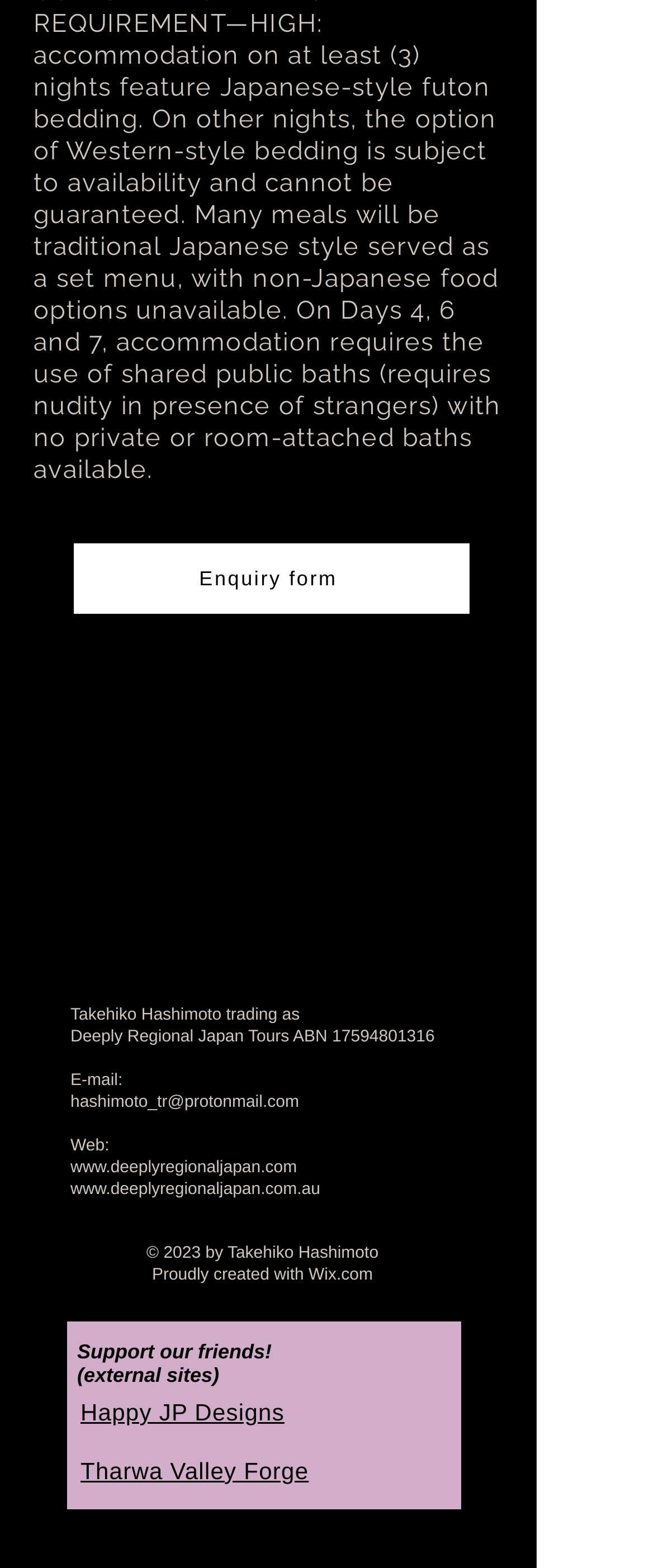Locate the bounding box of the UI element described by: "What links here" in the given webpage screenshot.

None